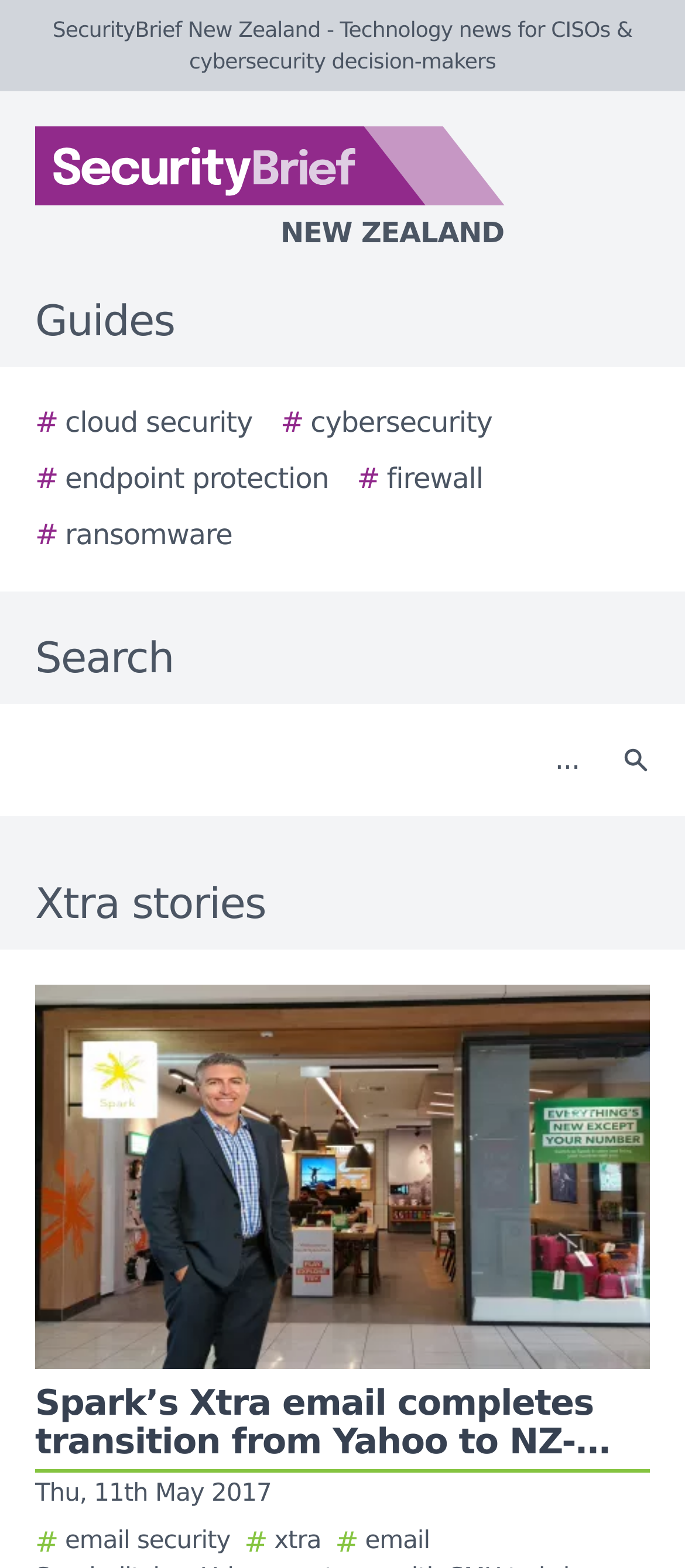Please determine the bounding box coordinates of the element to click on in order to accomplish the following task: "View Xtra stories". Ensure the coordinates are four float numbers ranging from 0 to 1, i.e., [left, top, right, bottom].

[0.0, 0.556, 1.0, 0.597]